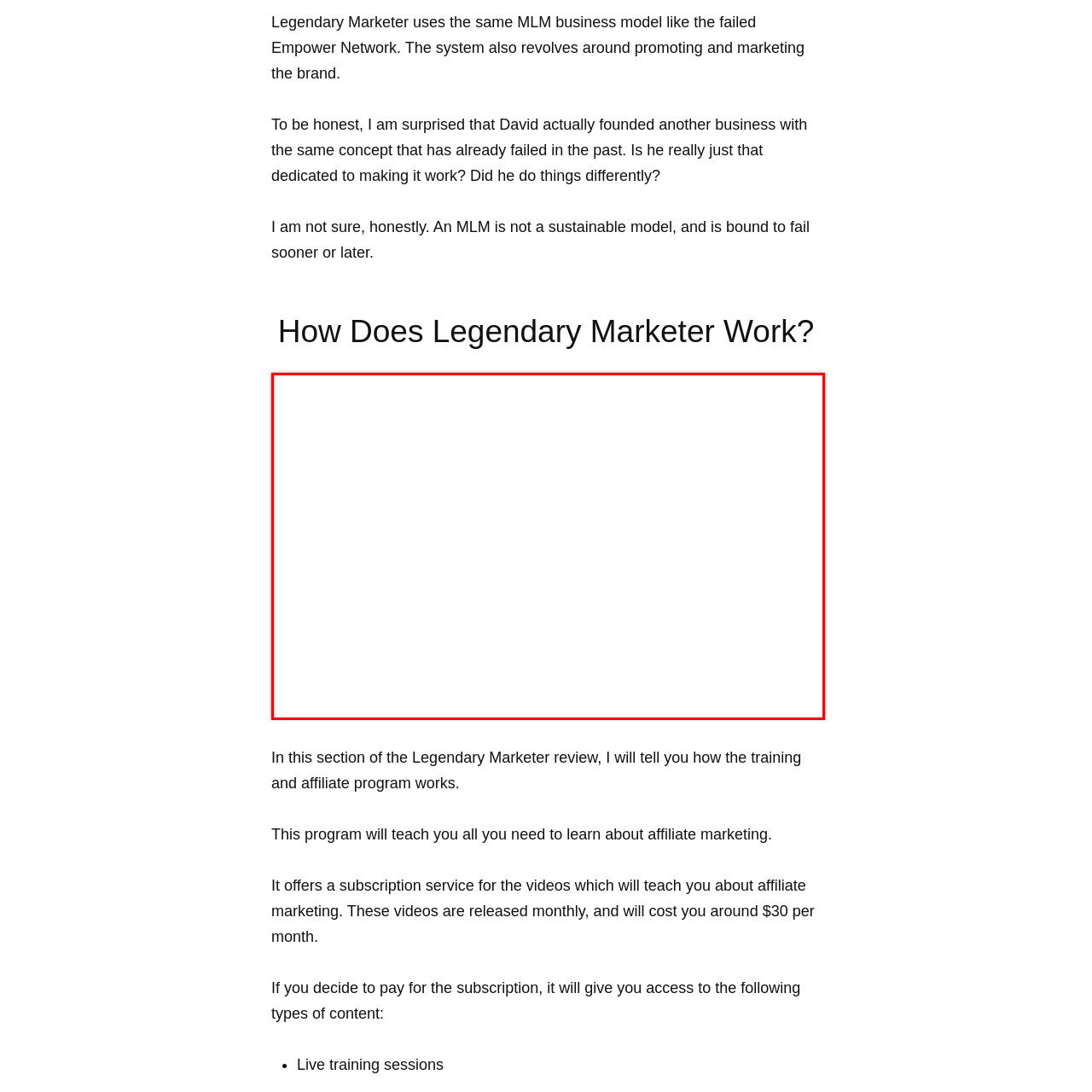Describe all the elements and activities occurring in the red-outlined area of the image extensively.

The image titled "Affiliate Marketing" accompanies a section on the "Legendary Marketer" review. This section delves into how the program functions, emphasizing its use of a multi-level marketing (MLM) model similar to the previously failed Empower Network. The content surrounding the image discusses the controversial nature of MLMs, raising concerns about their sustainability and effectiveness. As the review suggests, the focus will be on the training and affiliate program aspects, guiding users on how to navigate the realm of affiliate marketing.